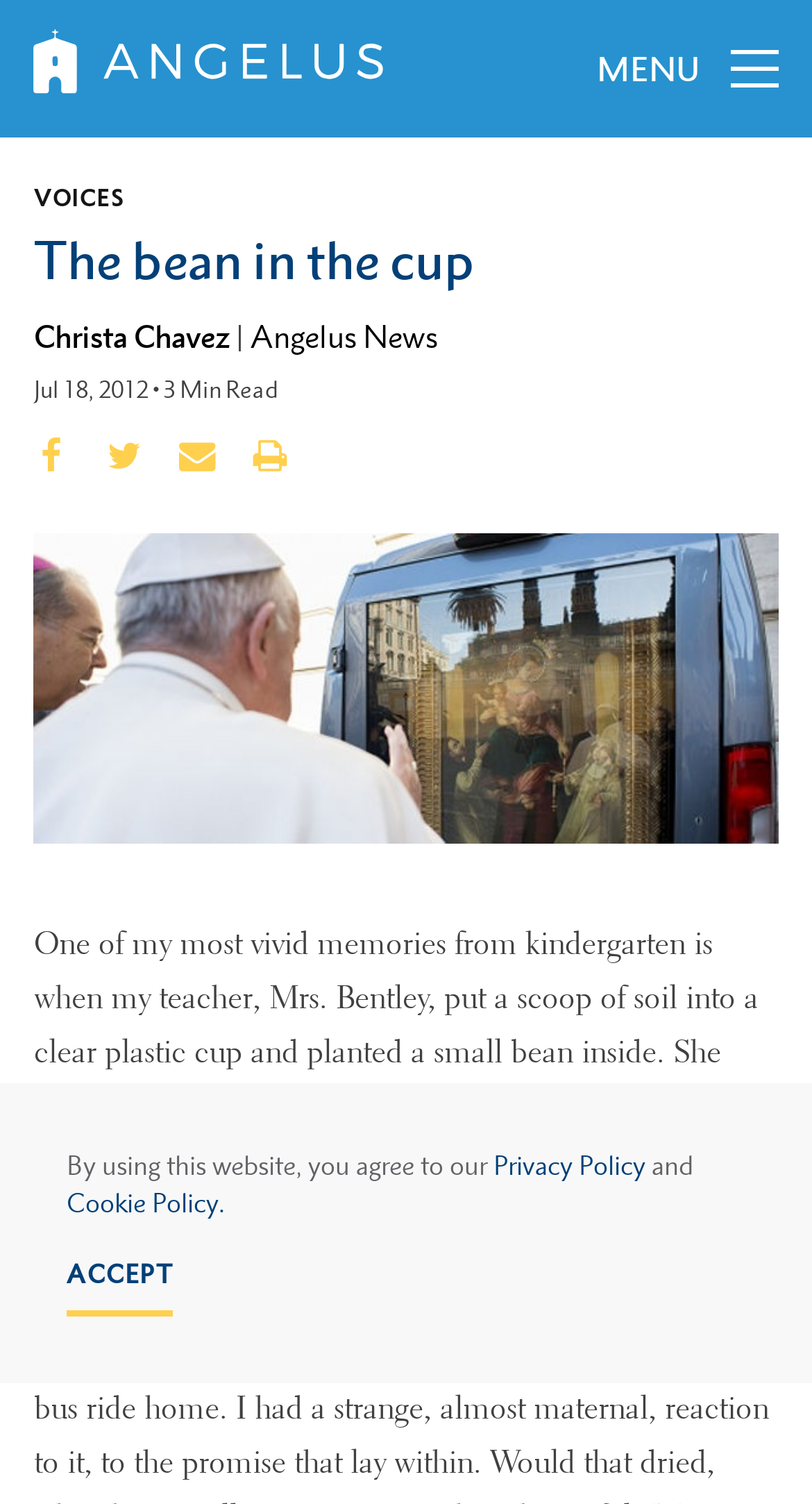Locate the bounding box coordinates of the item that should be clicked to fulfill the instruction: "Click the 'VOICES' link".

[0.042, 0.122, 0.152, 0.142]